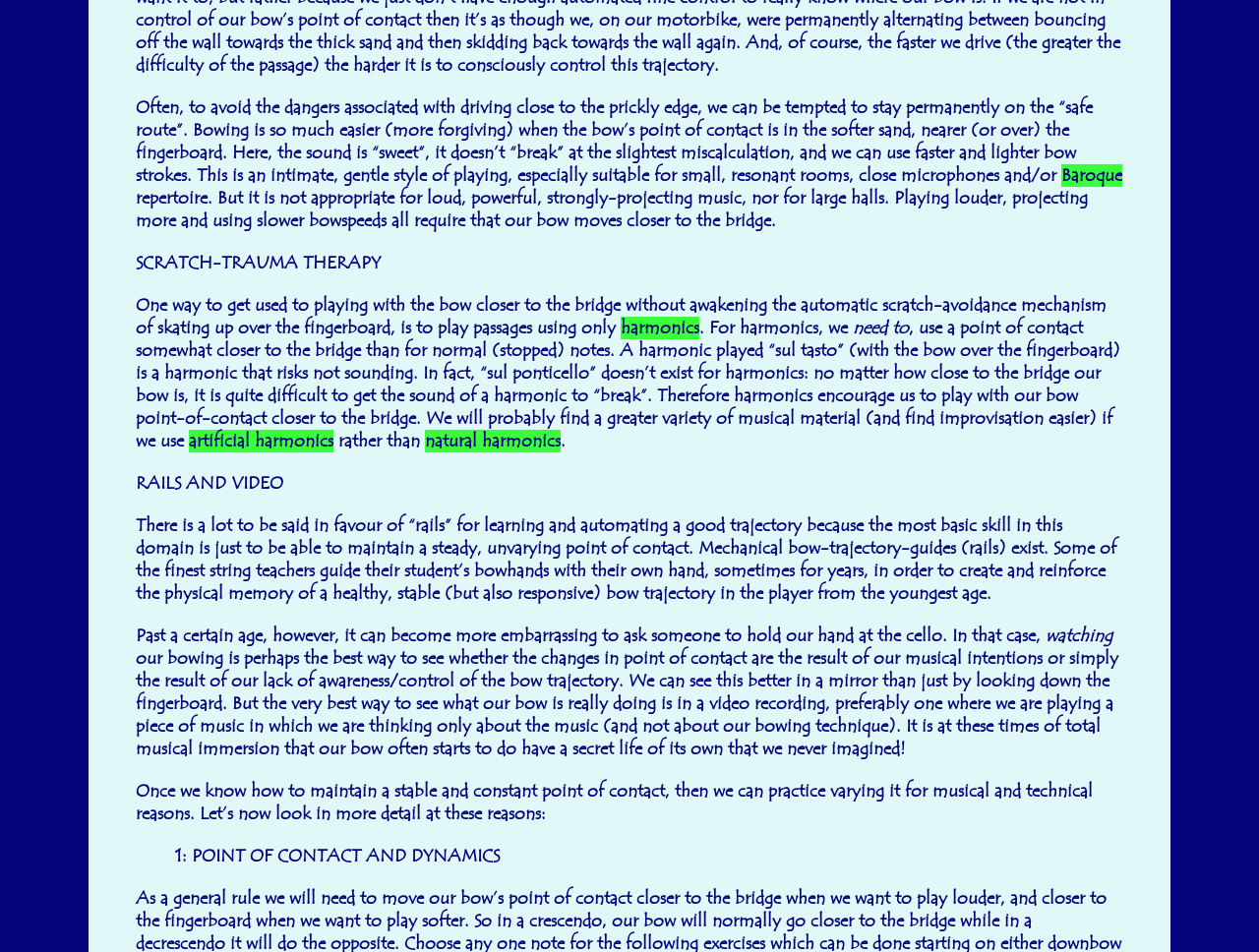What is the alternative to 'natural harmonics' in cello playing?
From the image, respond with a single word or phrase.

Artificial harmonics